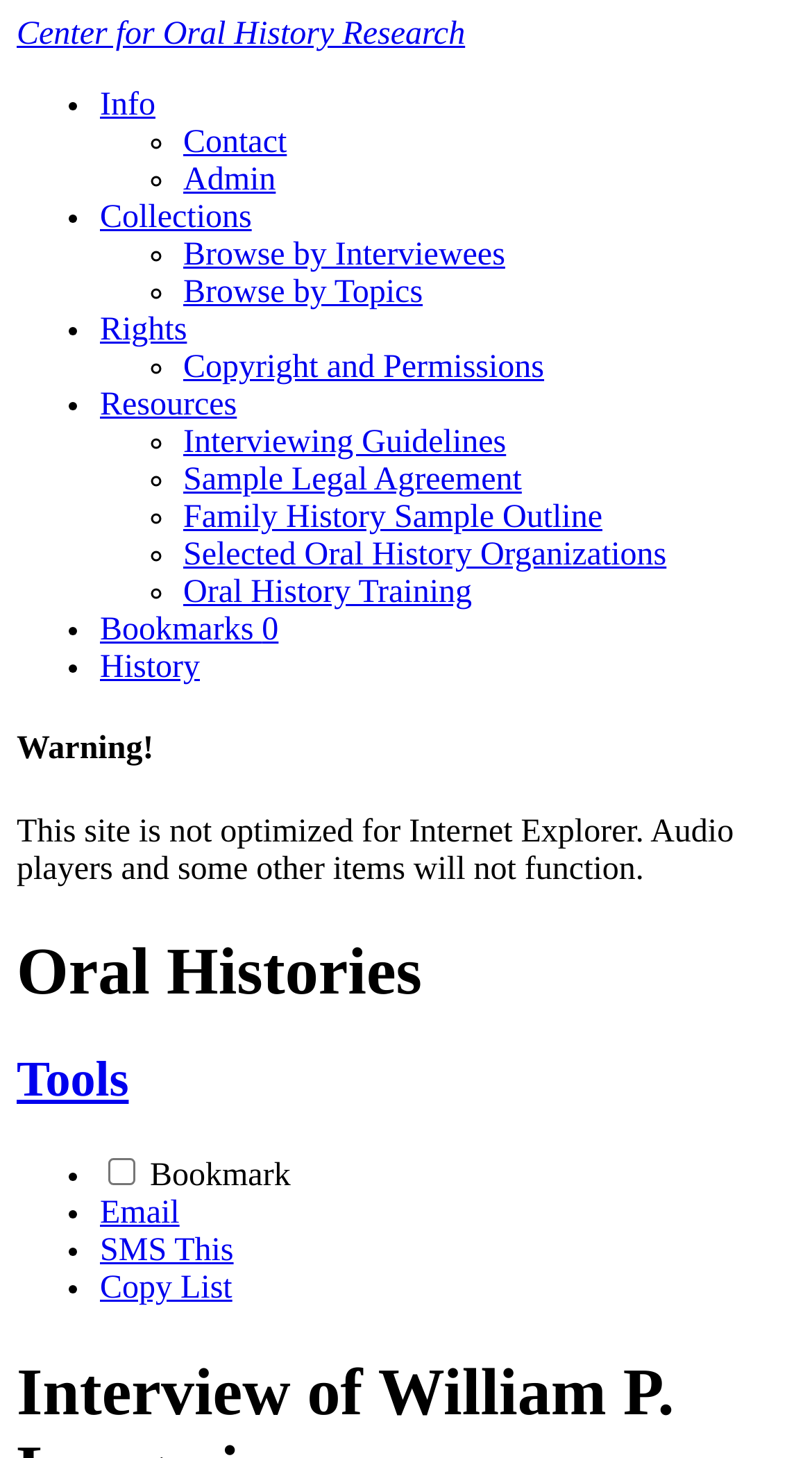Pinpoint the bounding box coordinates of the clickable element to carry out the following instruction: "Open the 'Info' menu."

[0.123, 0.06, 0.191, 0.084]